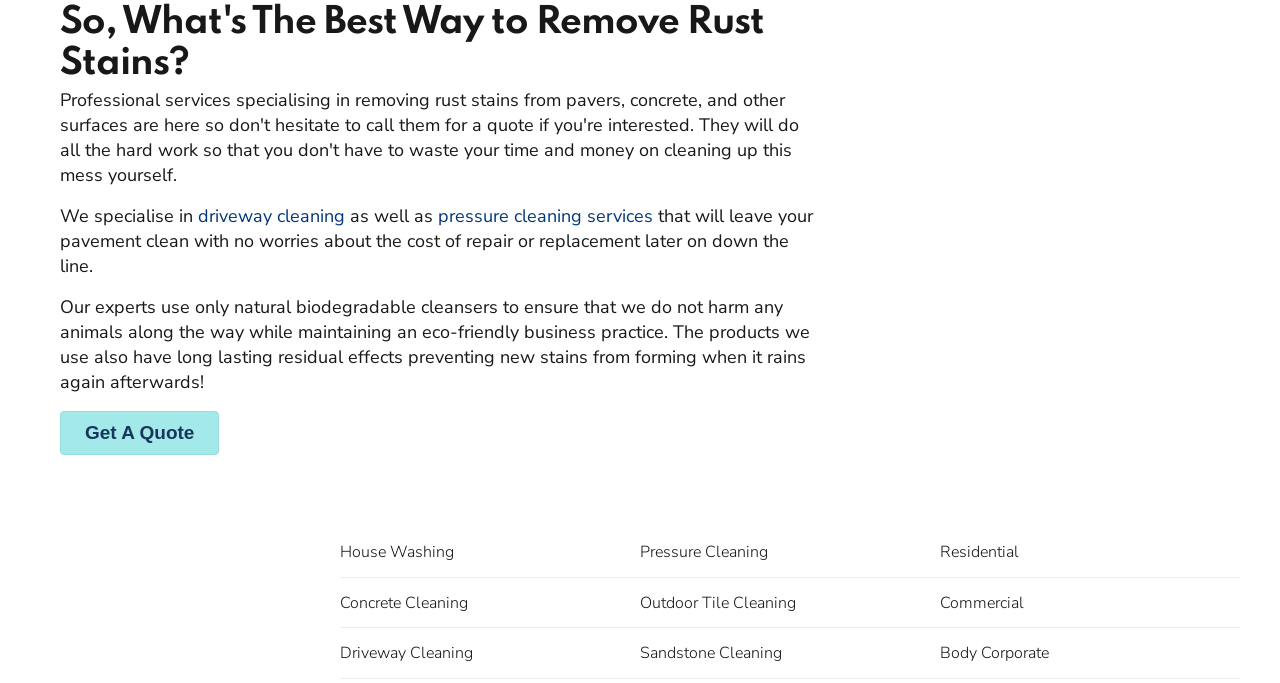Please determine the bounding box coordinates for the UI element described as: "Get A Quote".

[0.047, 0.602, 0.171, 0.666]